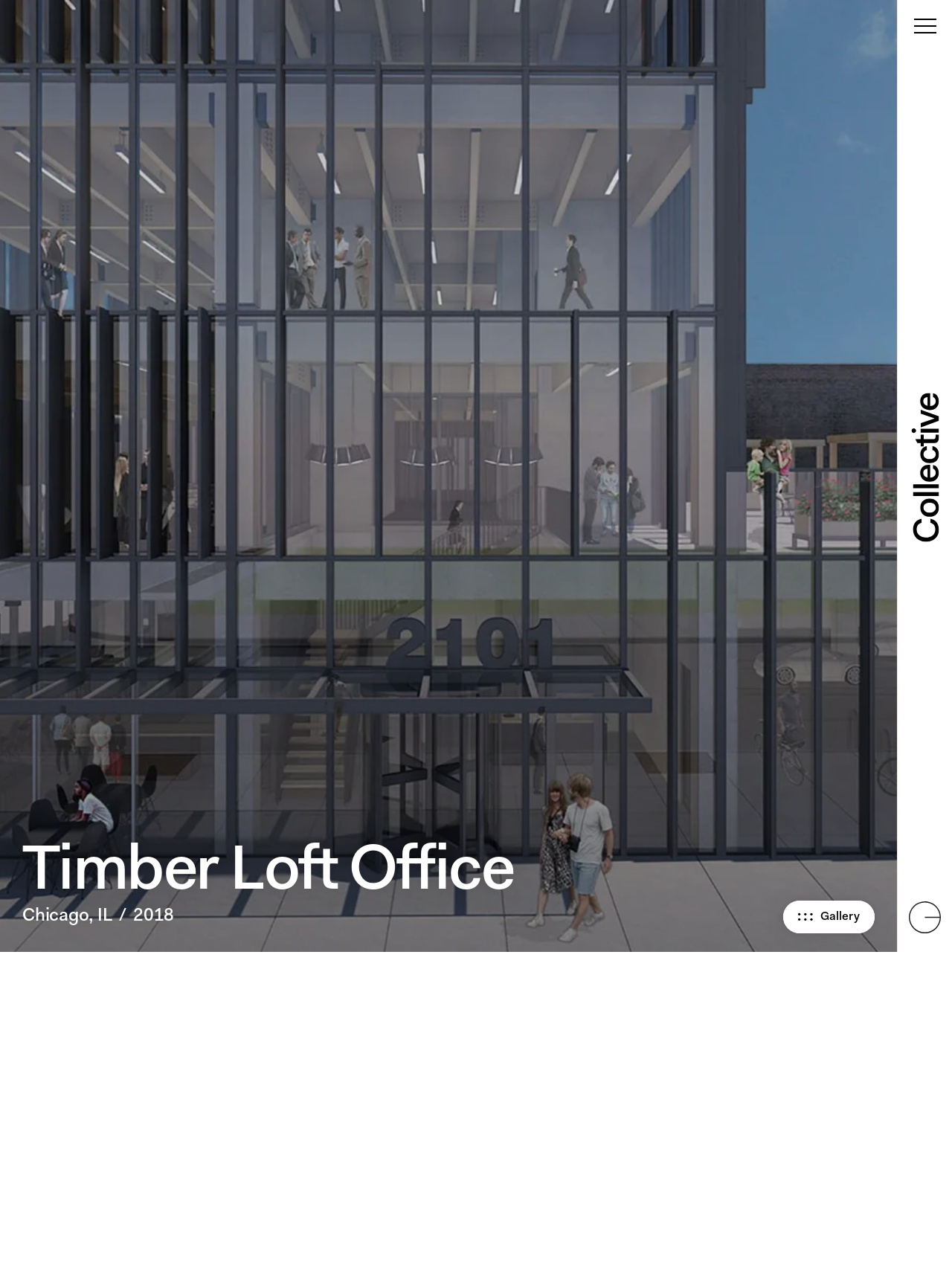Summarize the contents and layout of the webpage in detail.

The webpage is about a modern timber loft office development in Chicago's South Loop neighborhood. At the top, there are two links with accompanying images, positioned side by side, taking up almost the entire width of the page. 

Below these links, there are two headings, "Timber Loft Office" and "Chicago, IL / 2018", placed next to each other, spanning about three-quarters of the page width. 

To the left of these headings, there are two buttons, "Go to last slide" and "Next slide", with small images inside them. These buttons are positioned vertically, with the "Go to last slide" button above the "Next slide" button. 

On the right side of the headings, there is an image and a static text "View All" positioned next to each other. 

The page also features a gallery section, which contains five images arranged in two rows. The top row has two images, "State 05" and "State 04", placed side by side, while the bottom row has three images, "State 01", "State dwg 01", and another image without a description. 

Finally, at the bottom of the page, there is a "Gallery" label positioned next to an image.